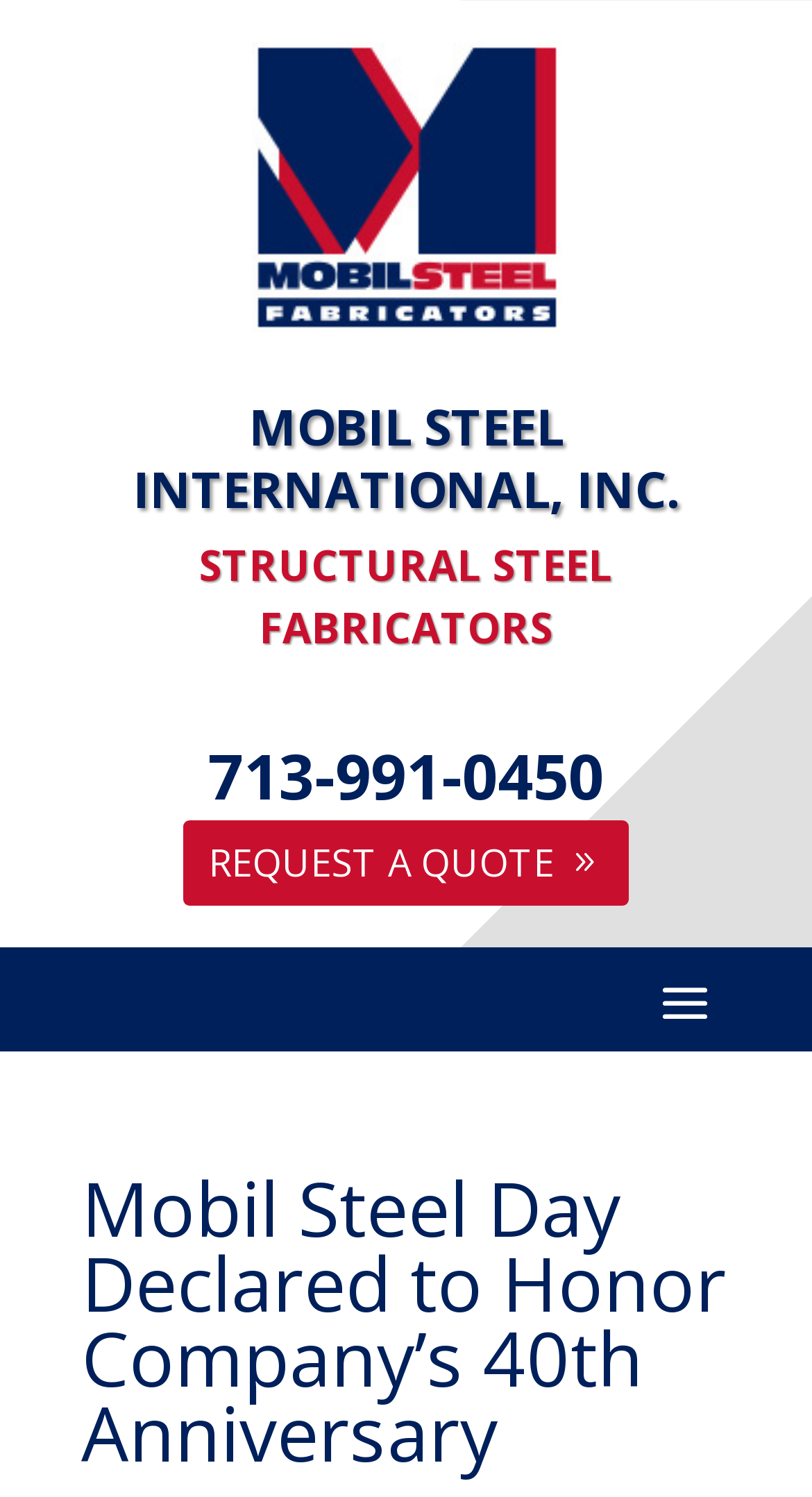Identify the bounding box coordinates for the UI element mentioned here: "Support Team". Provide the coordinates as four float values between 0 and 1, i.e., [left, top, right, bottom].

None